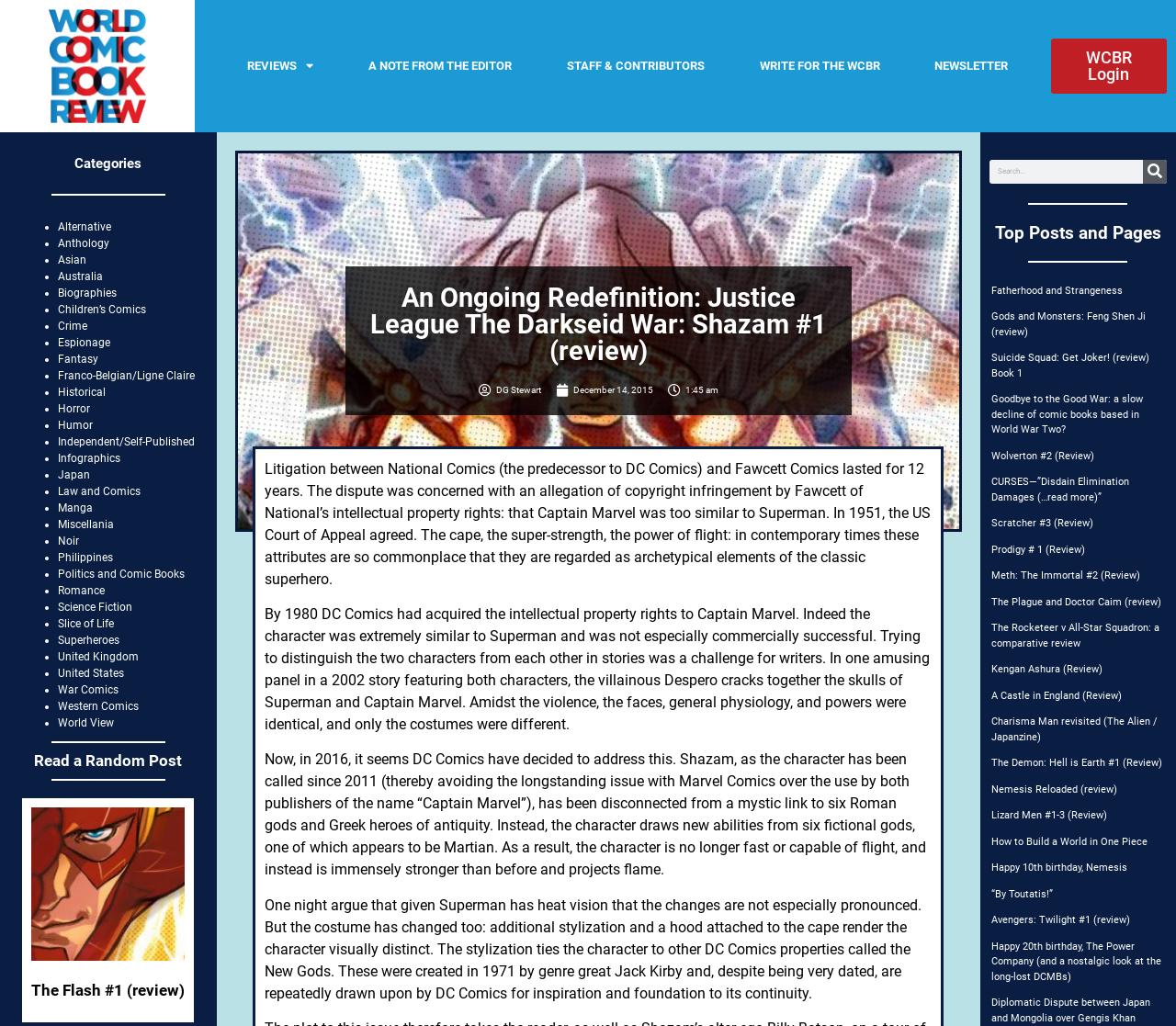What is the category of the comic book review?
Answer the question with as much detail as you can, using the image as a reference.

The category of the comic book review can be determined by looking at the heading 'An Ongoing Redefinition: Justice League The Darkseid War: Shazam #1 (review)' which indicates that the review is about a Justice League comic book.